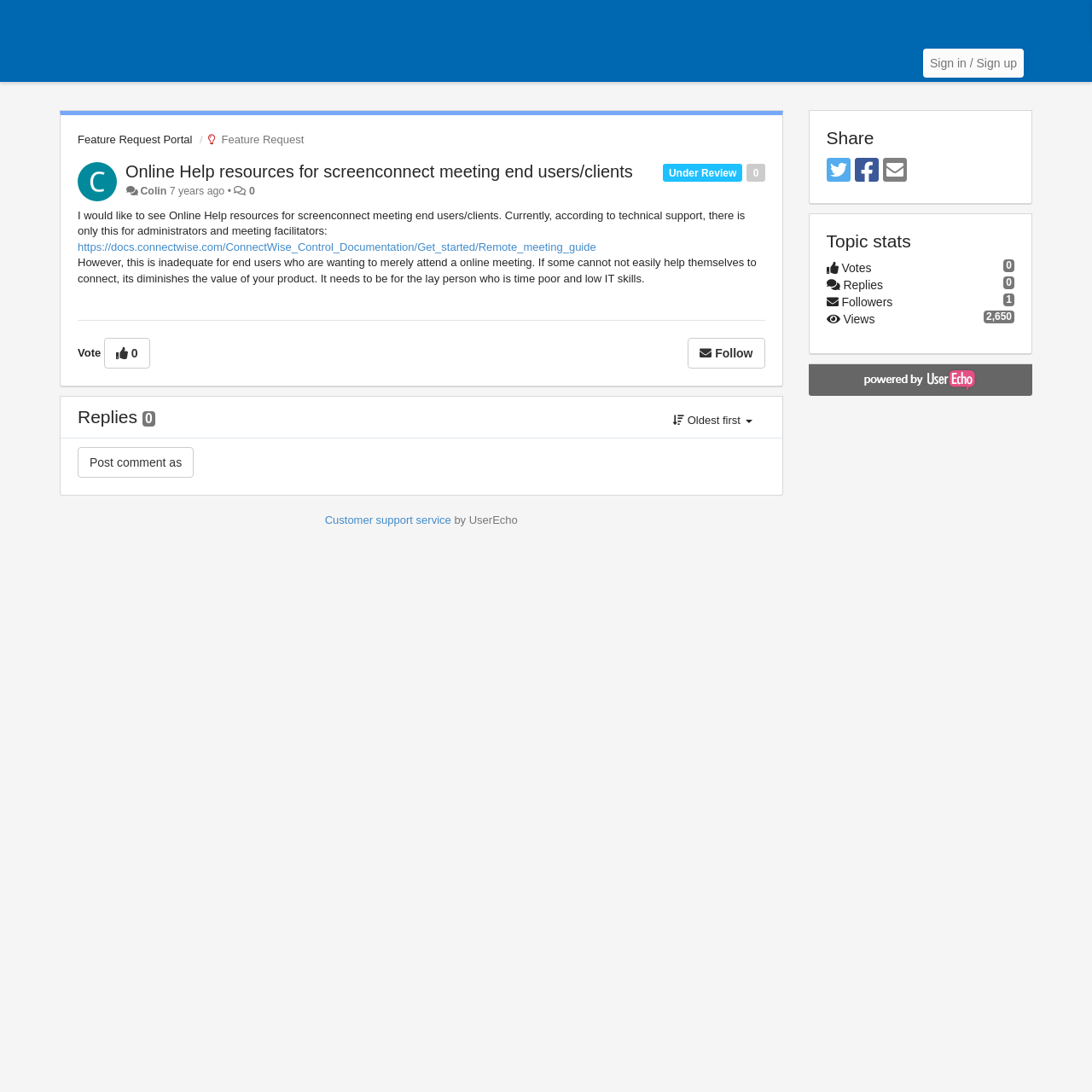Convey a detailed summary of the webpage, mentioning all key elements.

This webpage is a feature request portal for ConnectWise ScreenConnect, where users can submit and discuss feature requests. At the top left, there is a link to the homepage, and at the top right, there are links to sign in or sign up. Below the top navigation, there is a heading that reads "Online Help resources for screenconnect meeting end users/clients" with a link to the same text. 

To the left of the heading, there is an image and a link to "Feature Request Portal". Below the heading, there is a section with the title "Feature Request" and a static text "Under Review". 

The main content of the page is a feature request description, which is a long paragraph of text that explains the need for online help resources for screenconnect meeting end users/clients. The description includes a link to a remote meeting guide for administrators and meeting facilitators. 

Below the description, there are several links and buttons, including a "Vote" button, a "Follow" button, and a "Post comment as" button. There is also a section for replies, with a button to sort replies by oldest first. 

At the bottom of the page, there are links to customer support service and a "Share" section with links to Twitter, Facebook, and Email. There is also a "Topic stats" section that displays the number of votes, replies, followers, and views for the feature request. Finally, there is a link to "Powered by UserEcho" at the bottom right of the page, accompanied by an image.